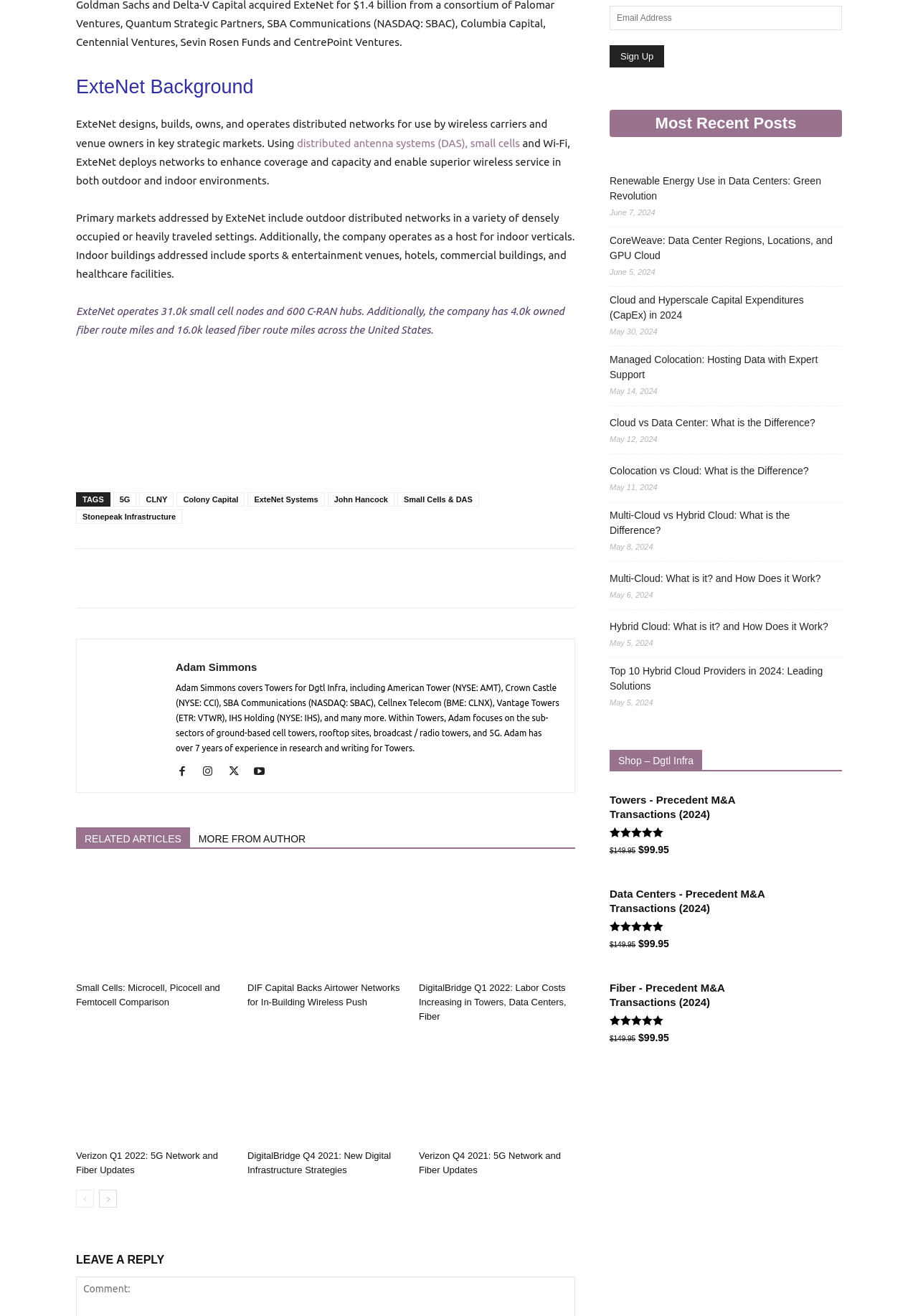Please specify the bounding box coordinates of the clickable region to carry out the following instruction: "Enter email address". The coordinates should be four float numbers between 0 and 1, in the format [left, top, right, bottom].

[0.664, 0.004, 0.917, 0.023]